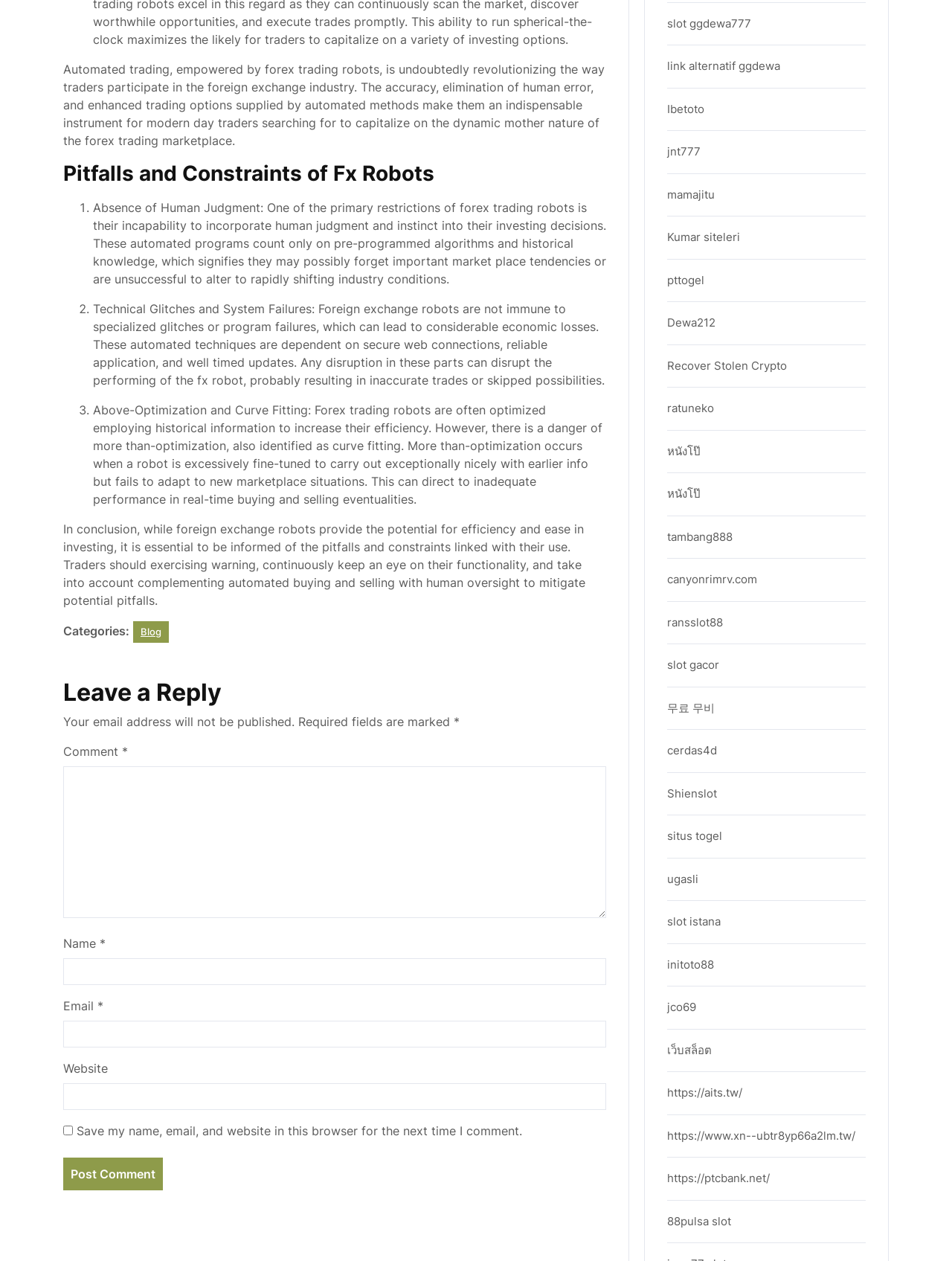Determine the bounding box coordinates of the clickable element necessary to fulfill the instruction: "Click the 'Blog' link". Provide the coordinates as four float numbers within the 0 to 1 range, i.e., [left, top, right, bottom].

[0.14, 0.492, 0.177, 0.51]